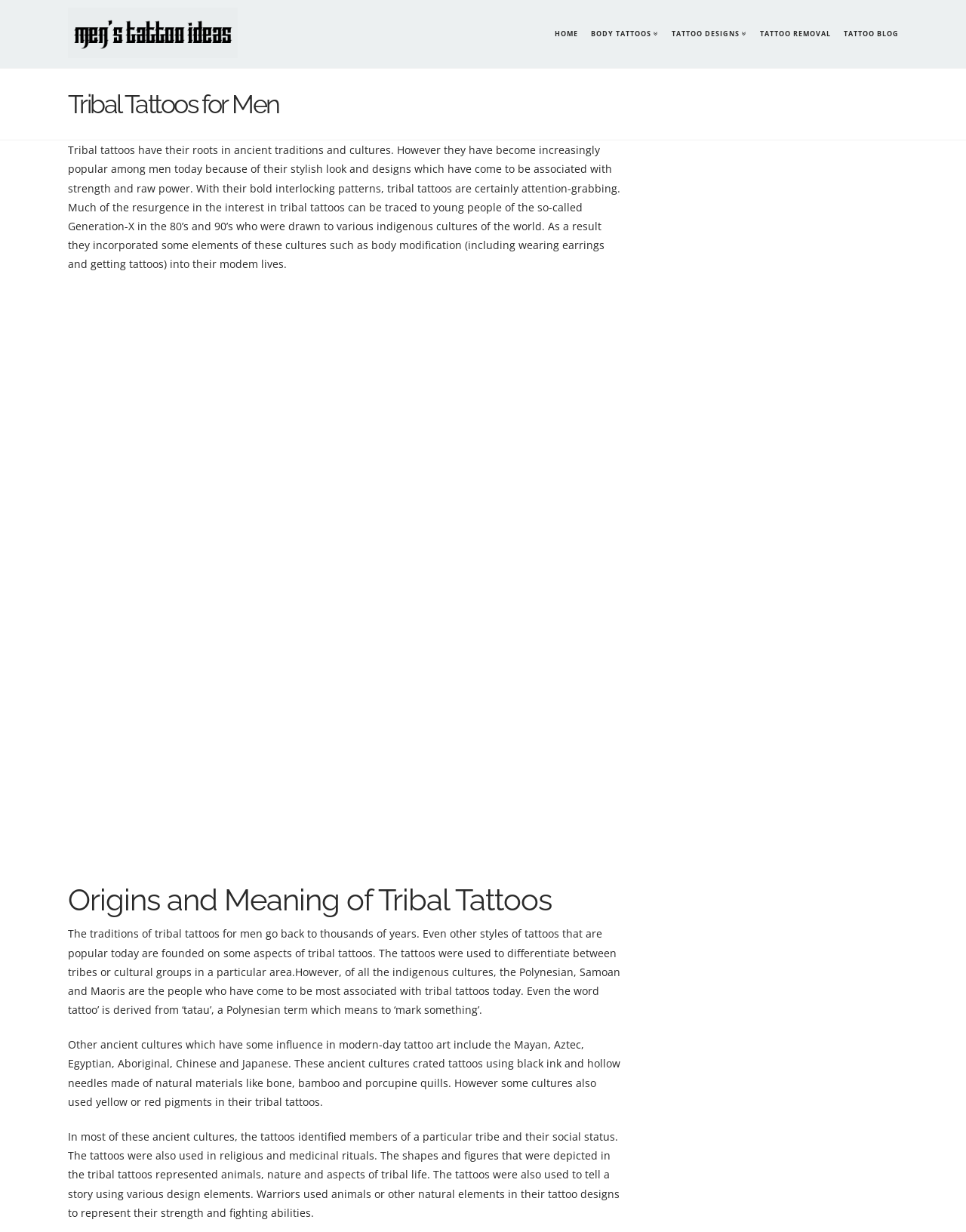Can you show the bounding box coordinates of the region to click on to complete the task described in the instruction: "Click the link to see the greatest tattoo ideas for men"?

[0.07, 0.006, 0.246, 0.047]